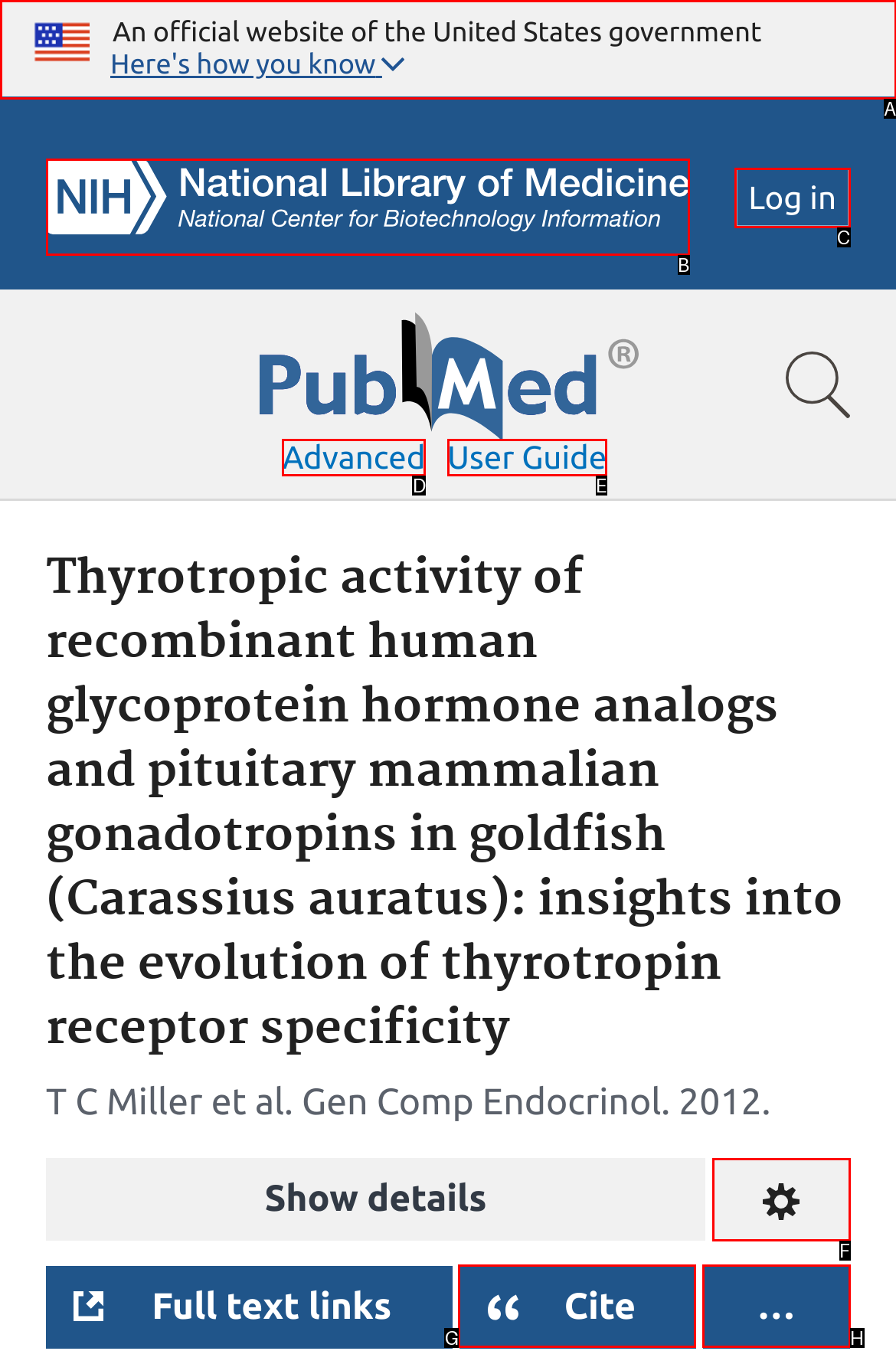Tell me which one HTML element best matches the description: Advanced Answer with the option's letter from the given choices directly.

D